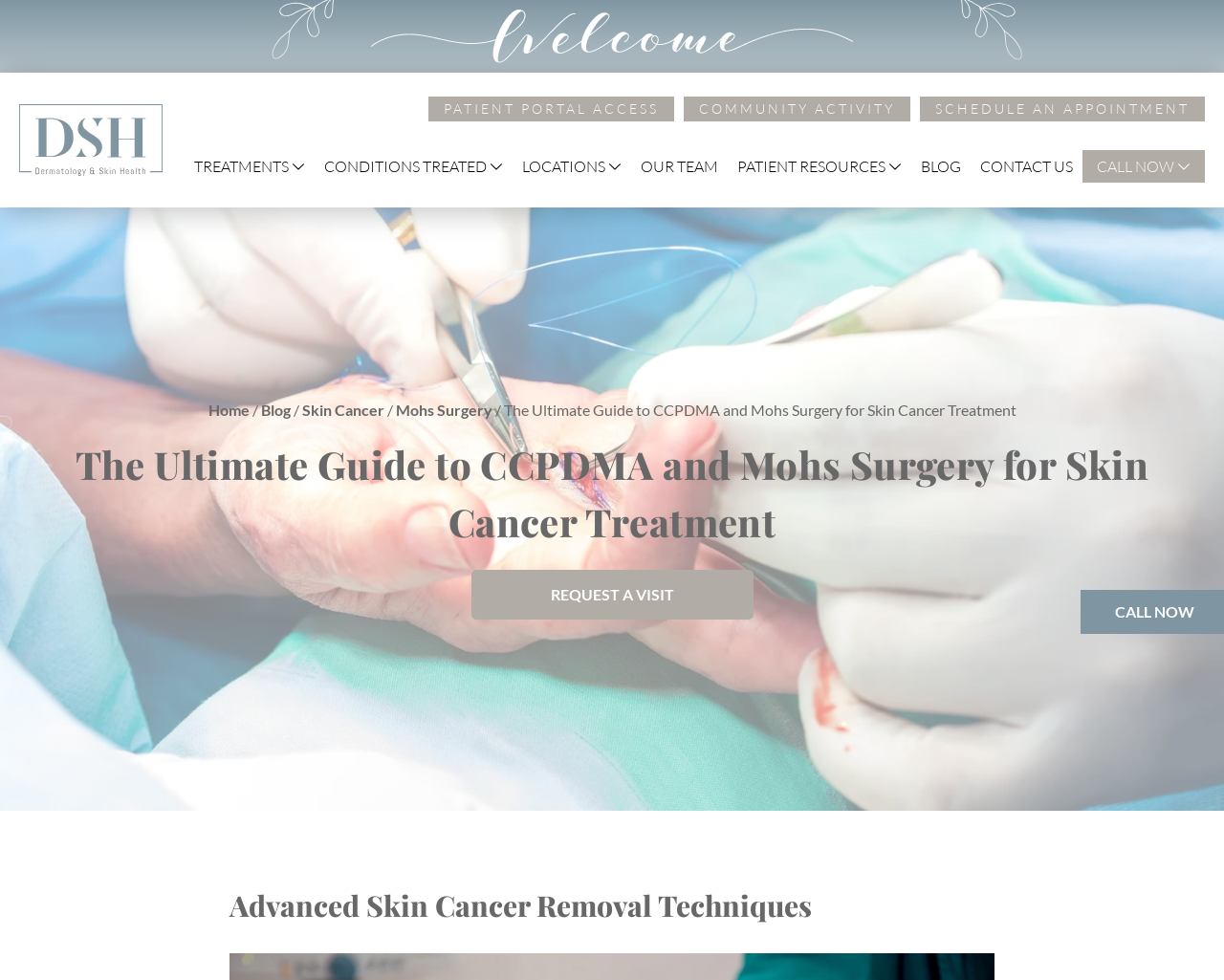What is the phone number of the Dover location?
Please answer the question with as much detail and depth as you can.

I found the phone number of the Dover location by looking at the link 'DOVER - (603) 742-5556' under the 'LOCATIONS' section.